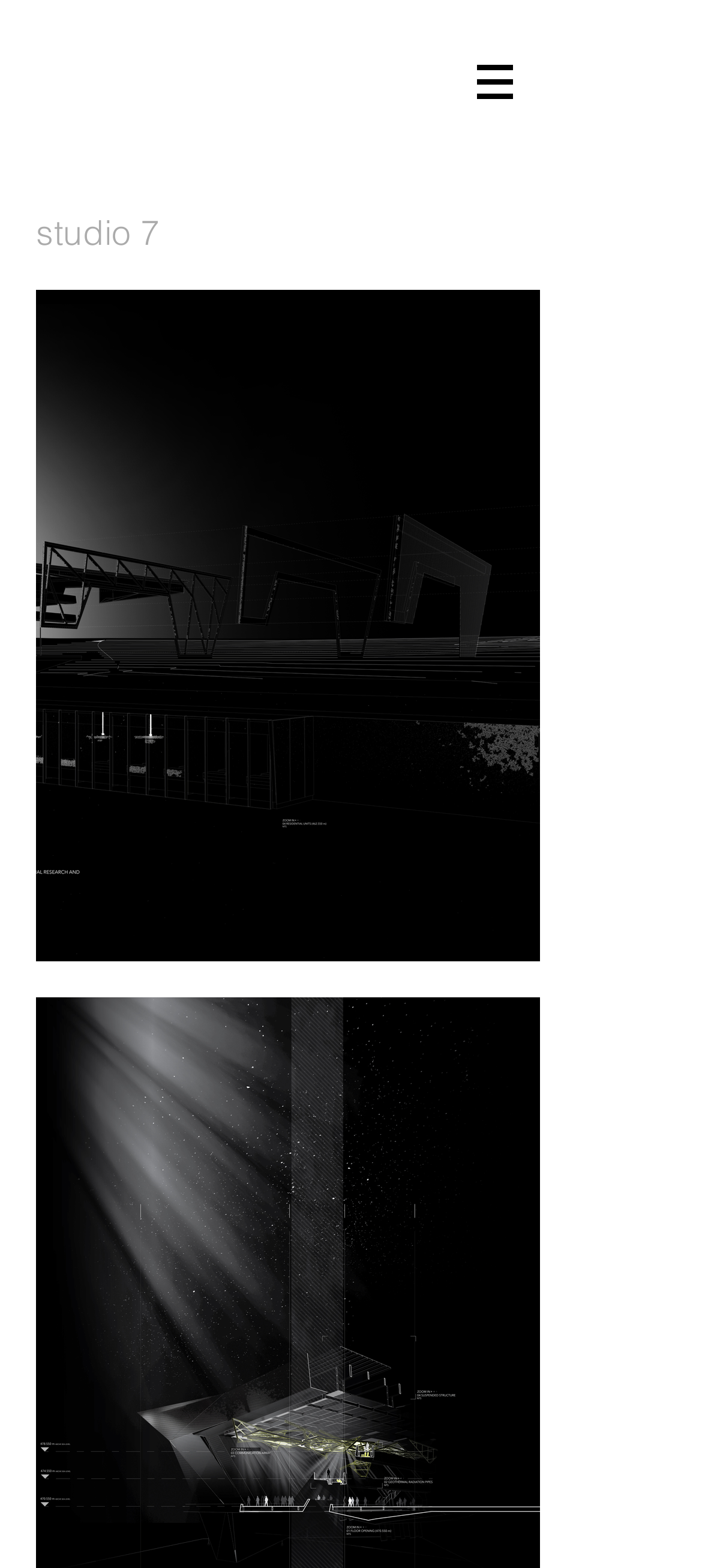Please determine the bounding box of the UI element that matches this description: studio 7. The coordinates should be given as (top-left x, top-left y, bottom-right x, bottom-right y), with all values between 0 and 1.

[0.051, 0.134, 0.228, 0.162]